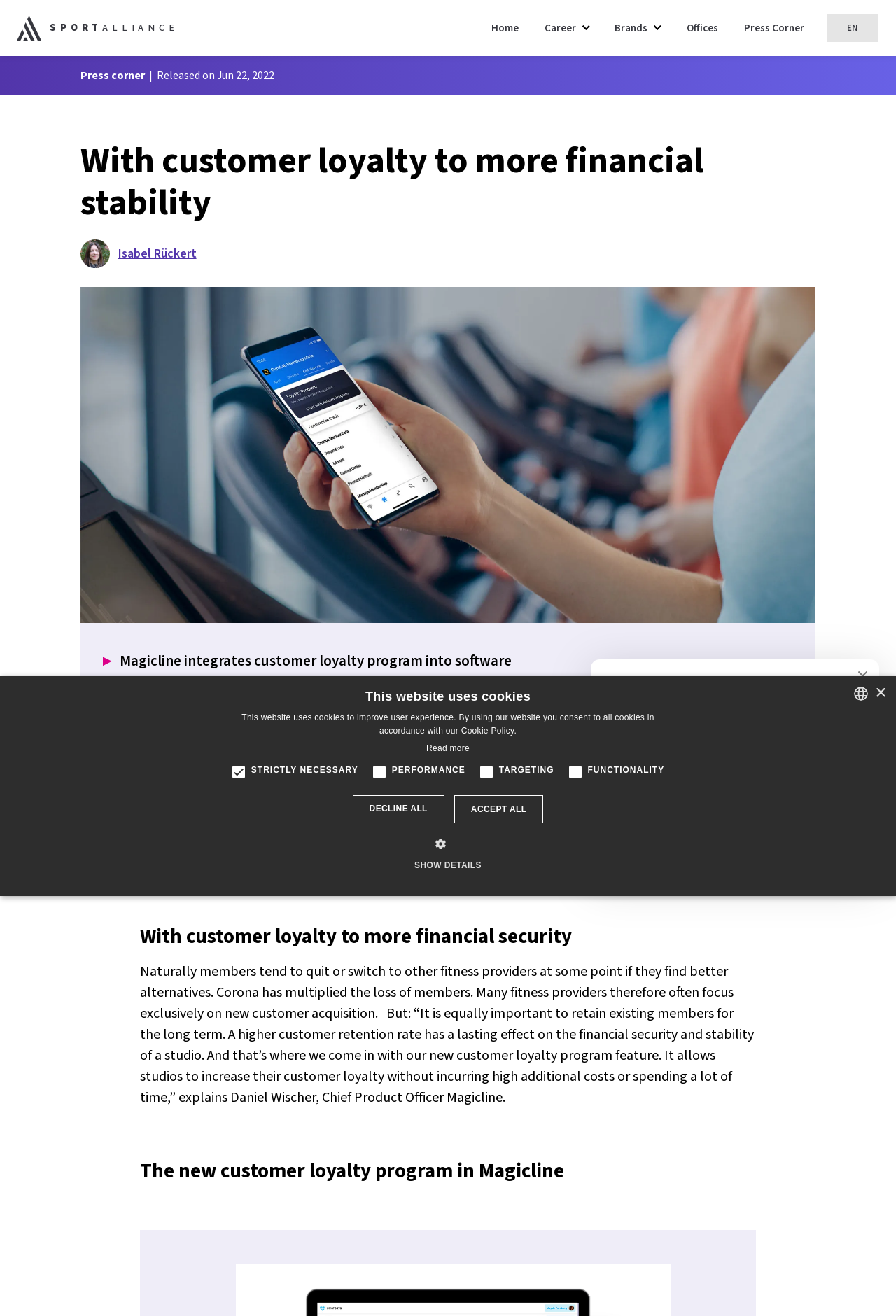Find the bounding box coordinates of the element to click in order to complete the given instruction: "Read recent blog post."

None